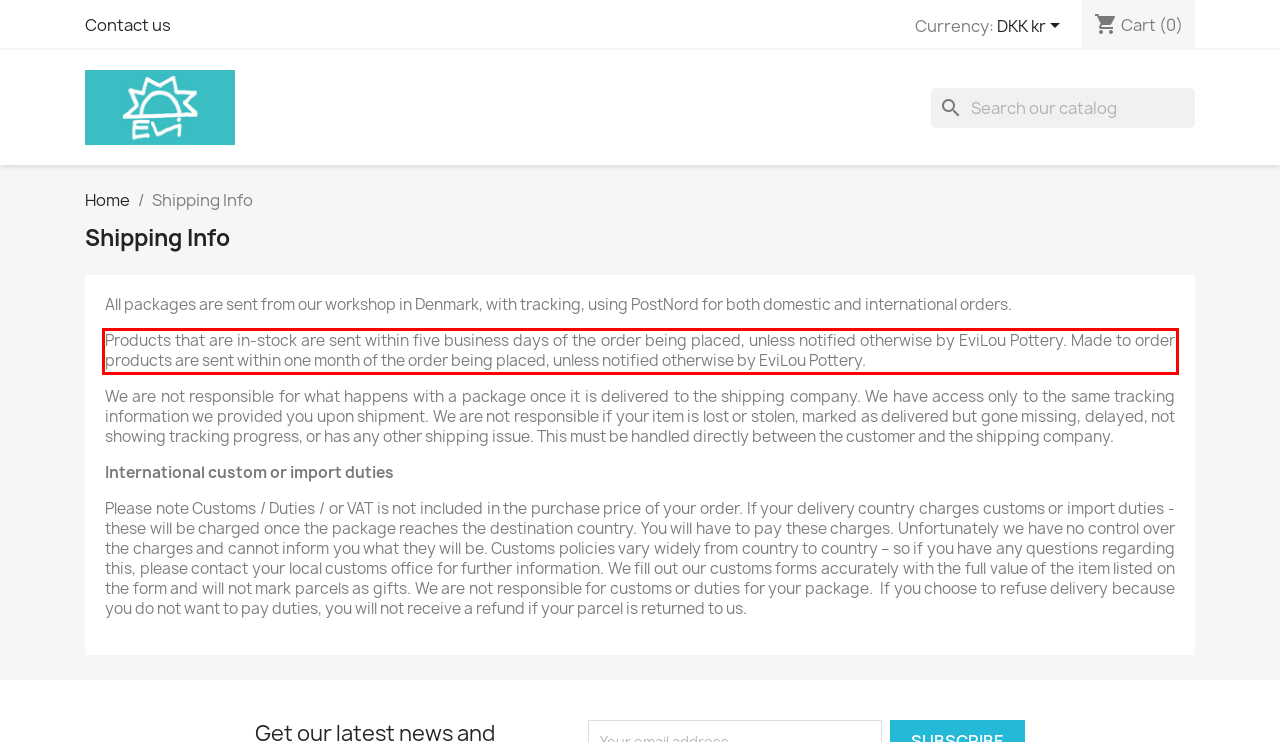Look at the screenshot of the webpage, locate the red rectangle bounding box, and generate the text content that it contains.

Products that are in-stock are sent within five business days of the order being placed, unless notified otherwise by EviLou Pottery. Made to order products are sent within one month of the order being placed, unless notified otherwise by EviLou Pottery.